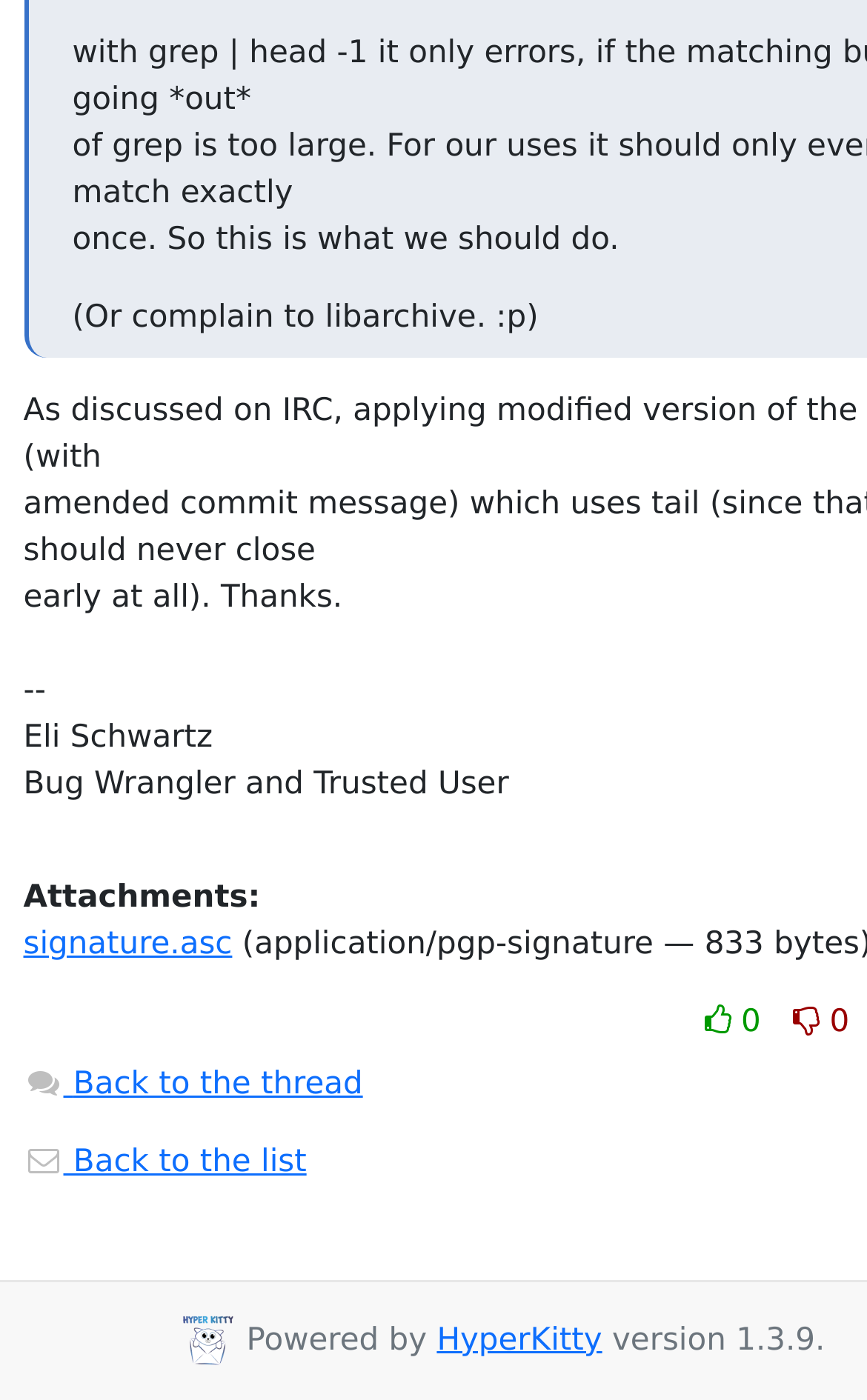Reply to the question below using a single word or brief phrase:
How many buttons are there to like or dislike a thread?

2